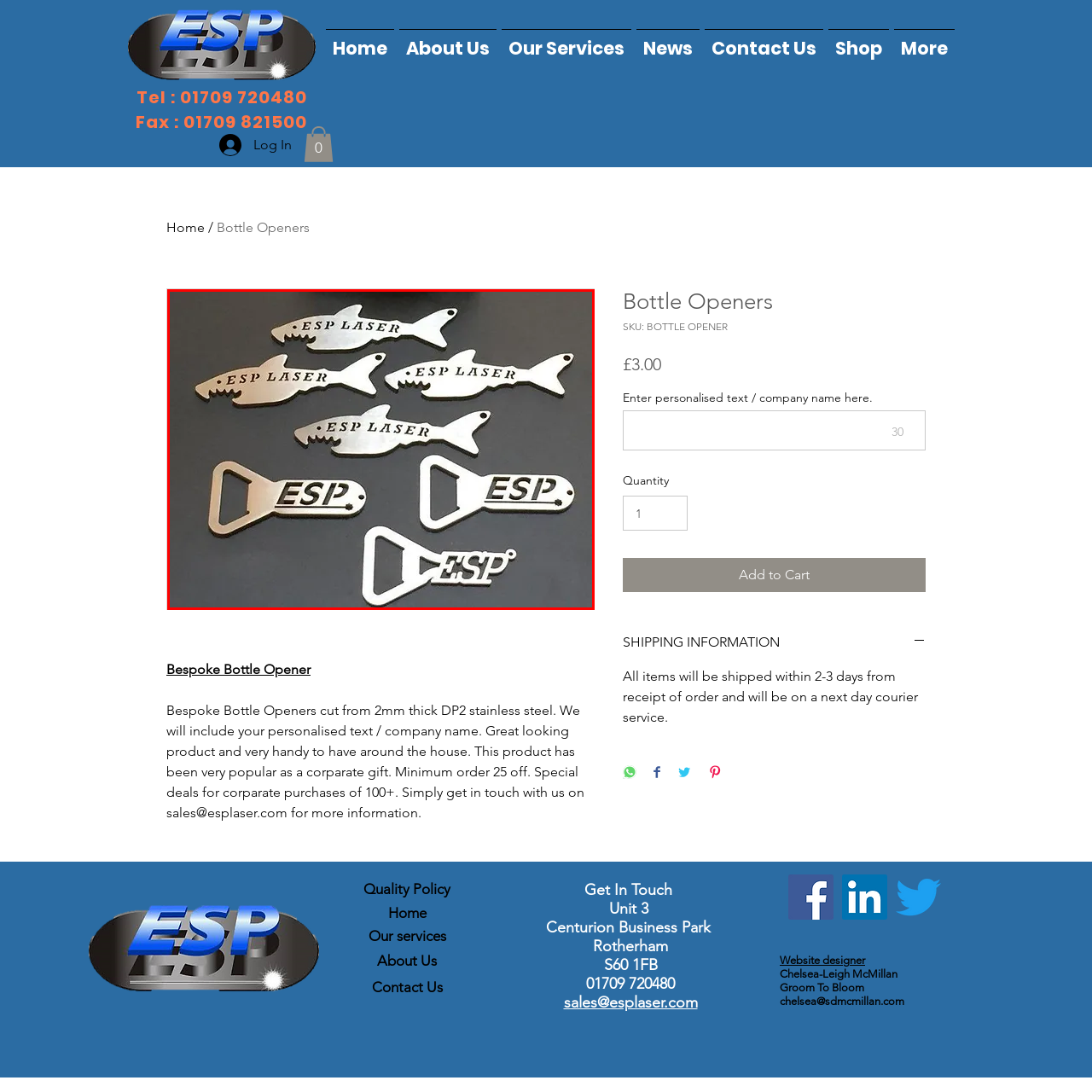Give a thorough account of what is shown in the red-encased segment of the image.

The image showcases a collection of bespoke bottle openers, uniquely designed and crafted from durable 2mm thick DP2 stainless steel. Featured prominently in the design are two different shapes: several openers are shaped like sharks, each emblazoned with the words "ESP LASER," while two additional openers exhibit a more traditional design with the text "ESP." This arrangement highlights both the playful and practical aspect of these bottle openers, making them not just functional tools, but also attractive collectibles or gifts. Perfect for personal use or as corporate gifts, these items showcase a blend of utility and creativity, ideal for any kitchen or bar setup.